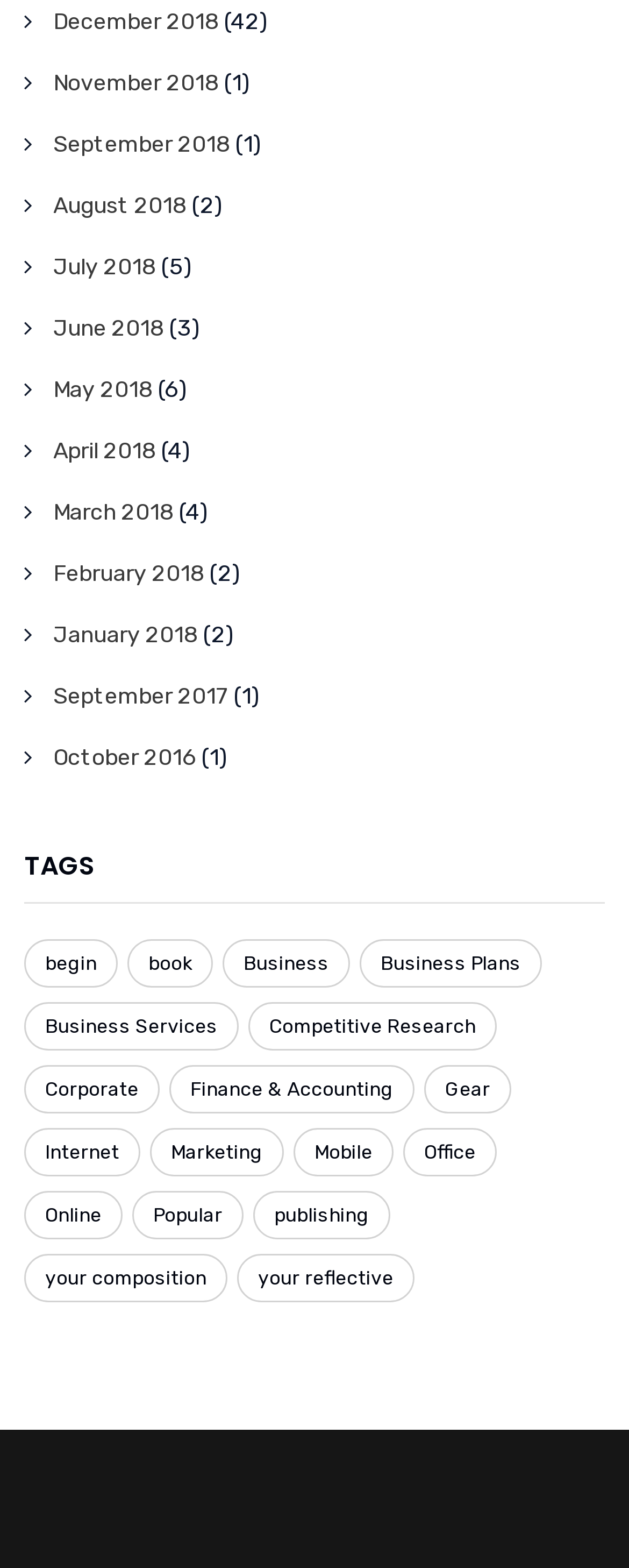Provide a one-word or short-phrase answer to the question:
What is the earliest month listed?

September 2017